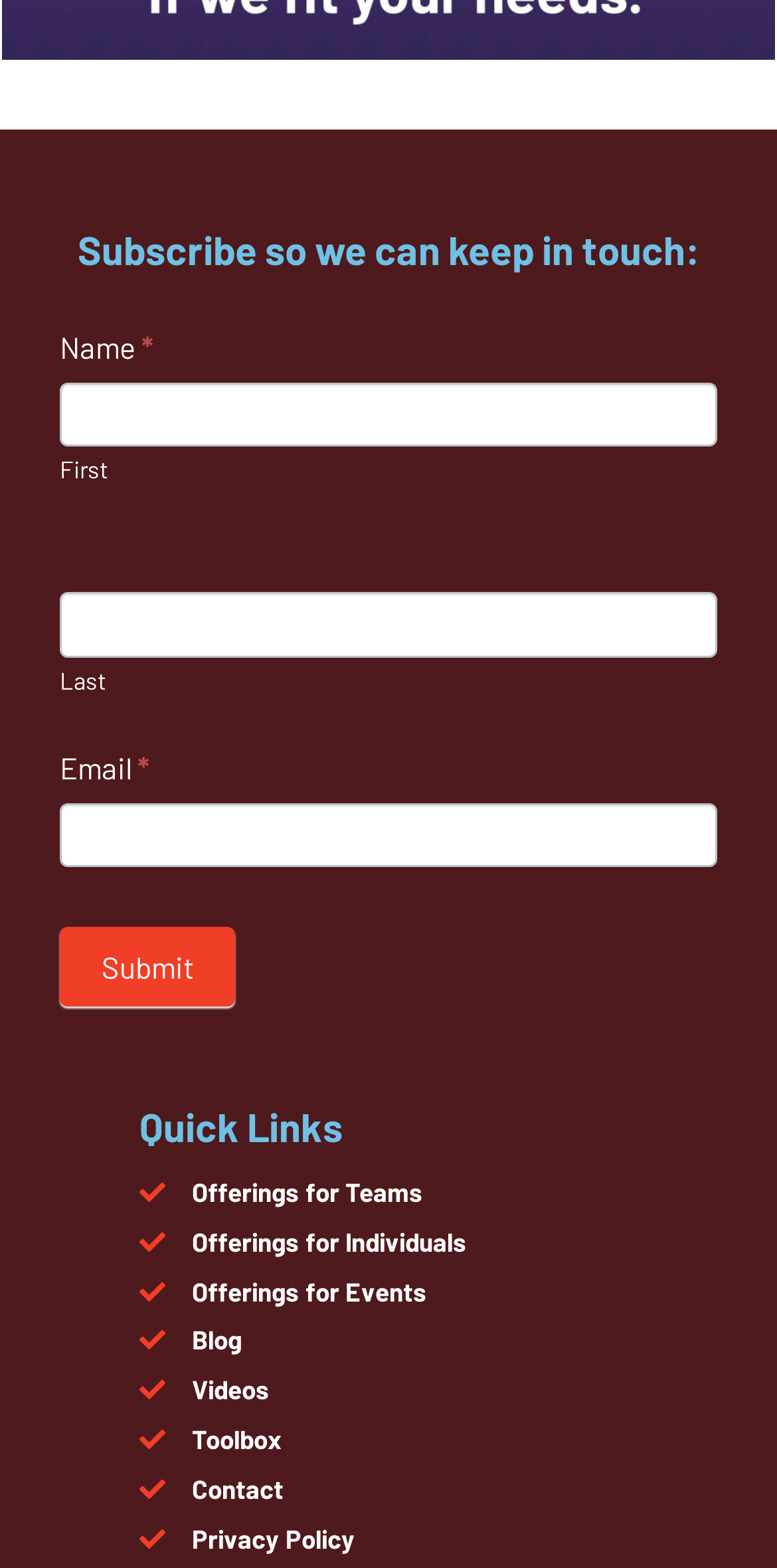Find and indicate the bounding box coordinates of the region you should select to follow the given instruction: "Enter your name".

[0.077, 0.244, 0.923, 0.285]